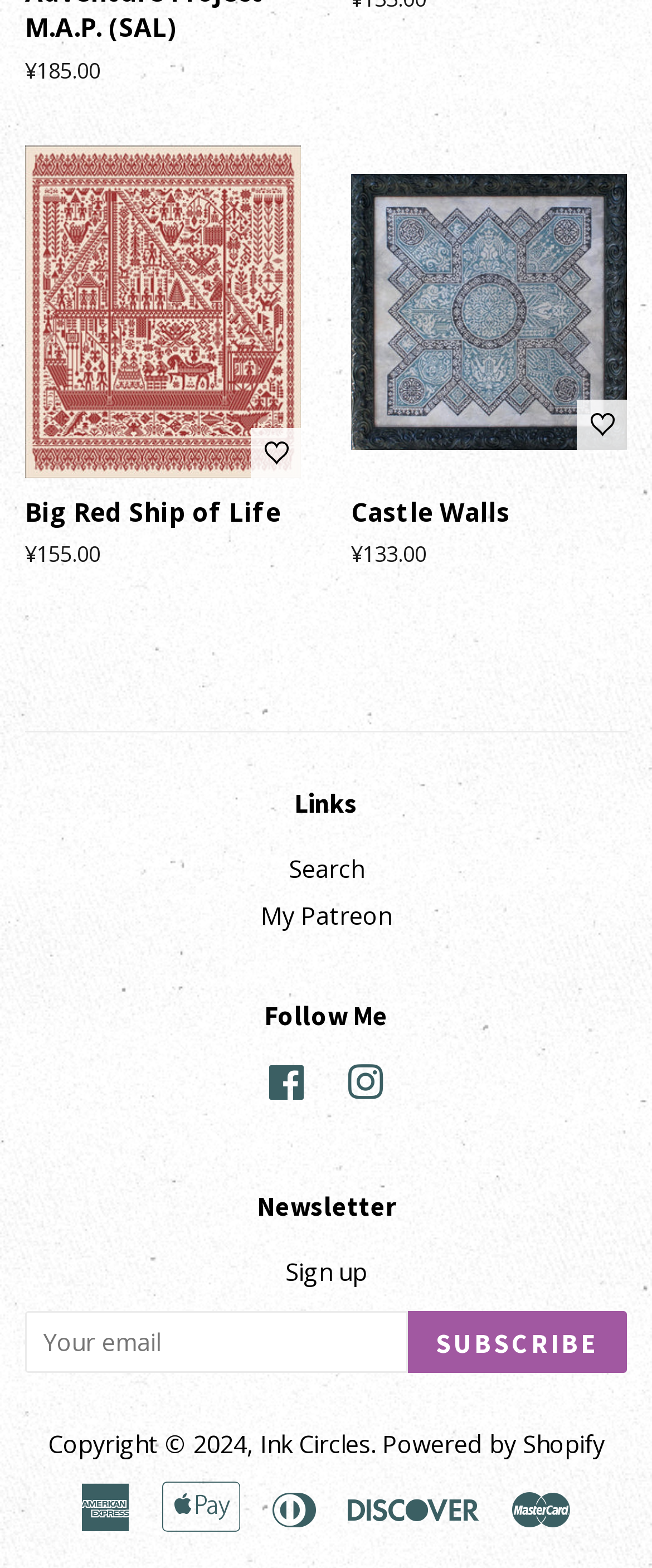Identify the coordinates of the bounding box for the element described below: "Powered by Shopify". Return the coordinates as four float numbers between 0 and 1: [left, top, right, bottom].

[0.586, 0.911, 0.927, 0.931]